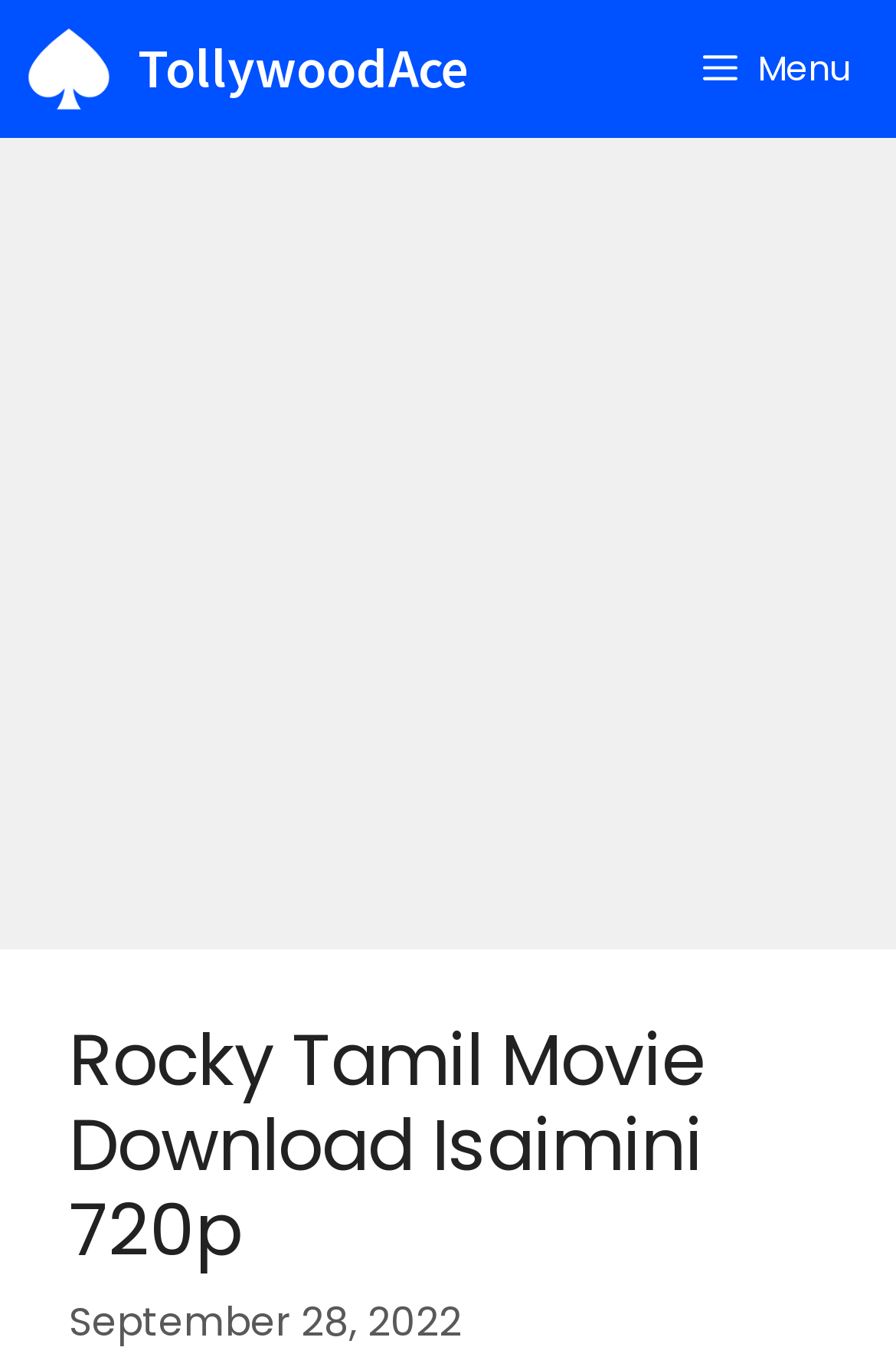How many links are there in the primary navigation section?
Answer the question based on the image using a single word or a brief phrase.

2